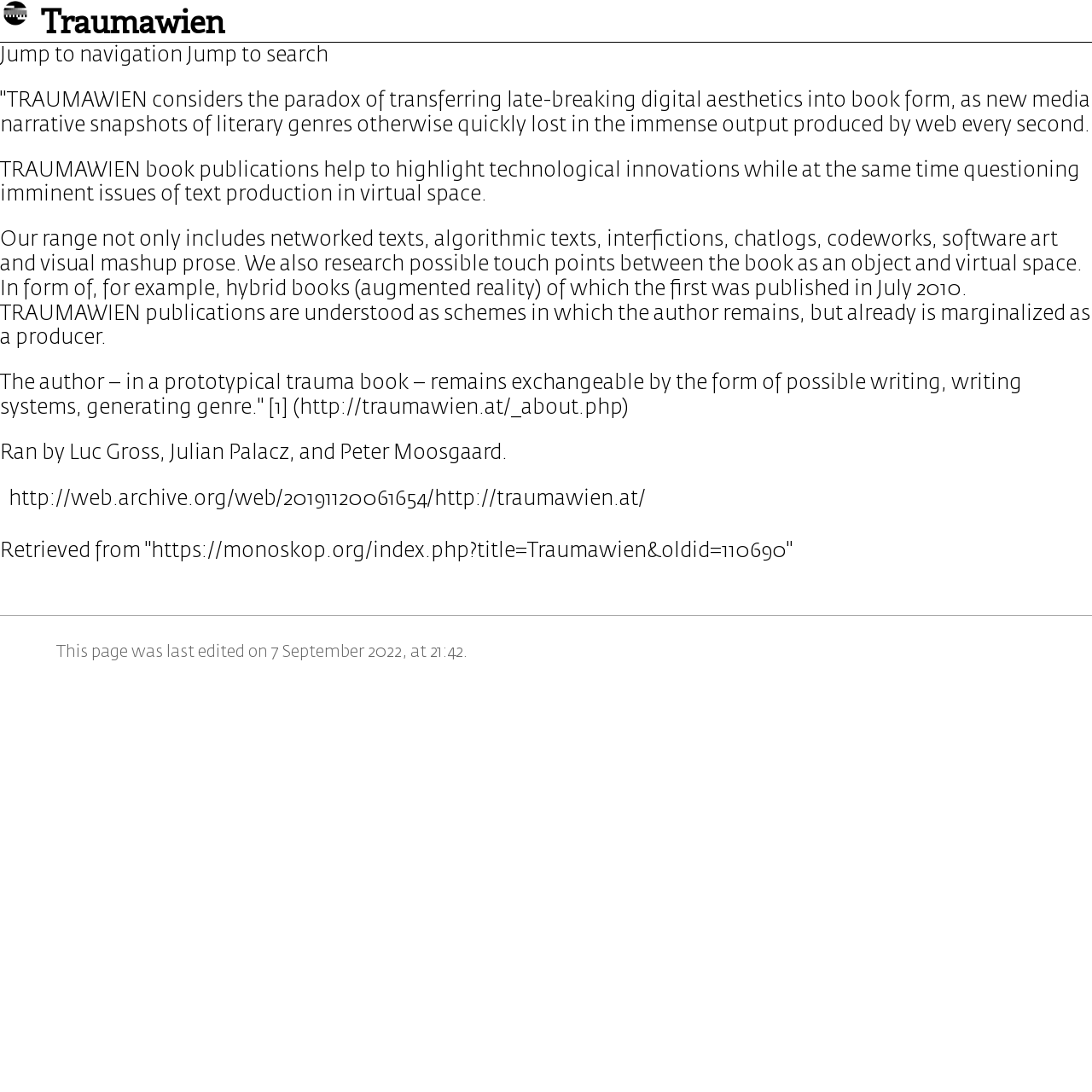Determine the bounding box coordinates in the format (top-left x, top-left y, bottom-right x, bottom-right y). Ensure all values are floating point numbers between 0 and 1. Identify the bounding box of the UI element described by: Luc Gross

[0.063, 0.405, 0.146, 0.424]